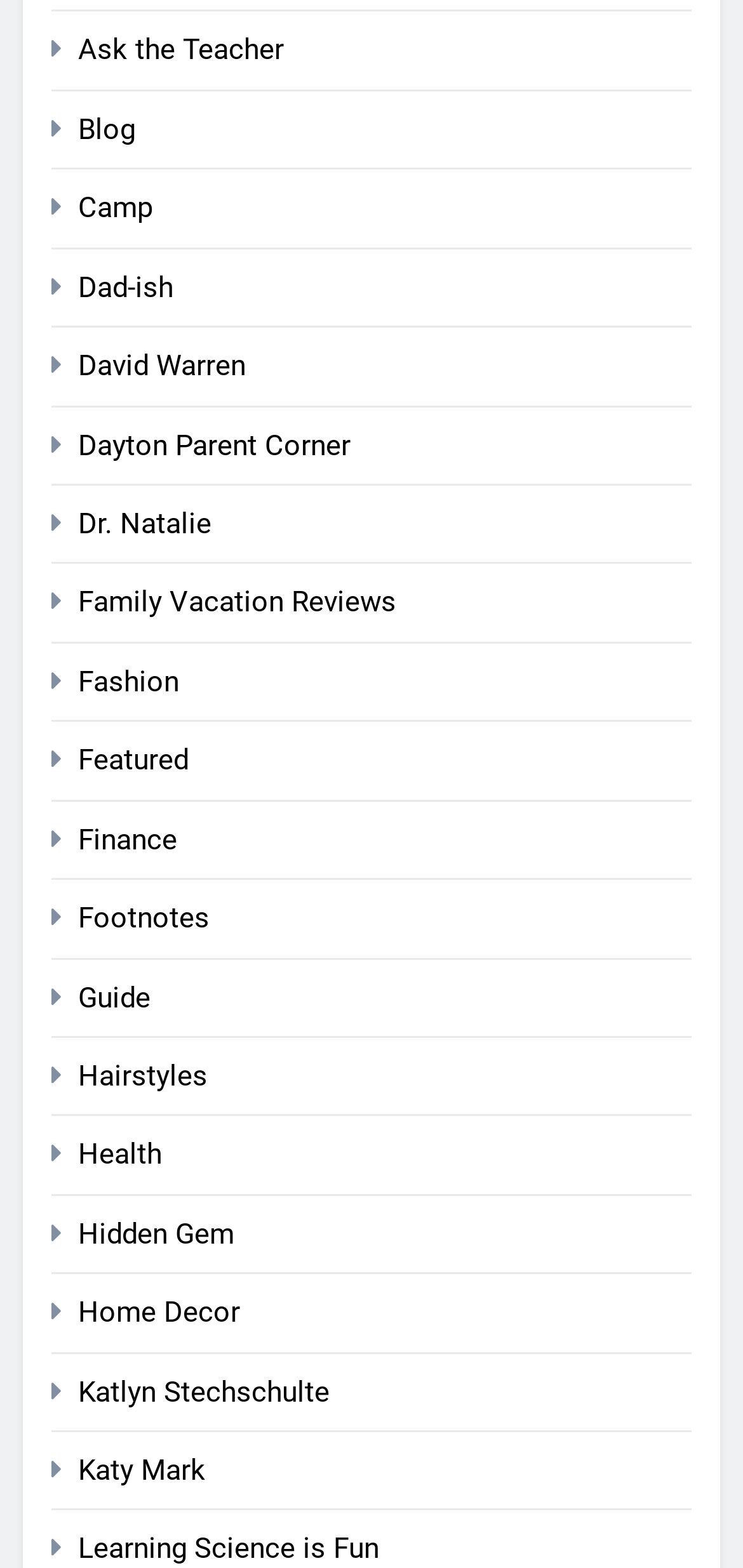Show the bounding box coordinates for the element that needs to be clicked to execute the following instruction: "explore 'Family Vacation Reviews'". Provide the coordinates in the form of four float numbers between 0 and 1, i.e., [left, top, right, bottom].

[0.105, 0.373, 0.533, 0.395]